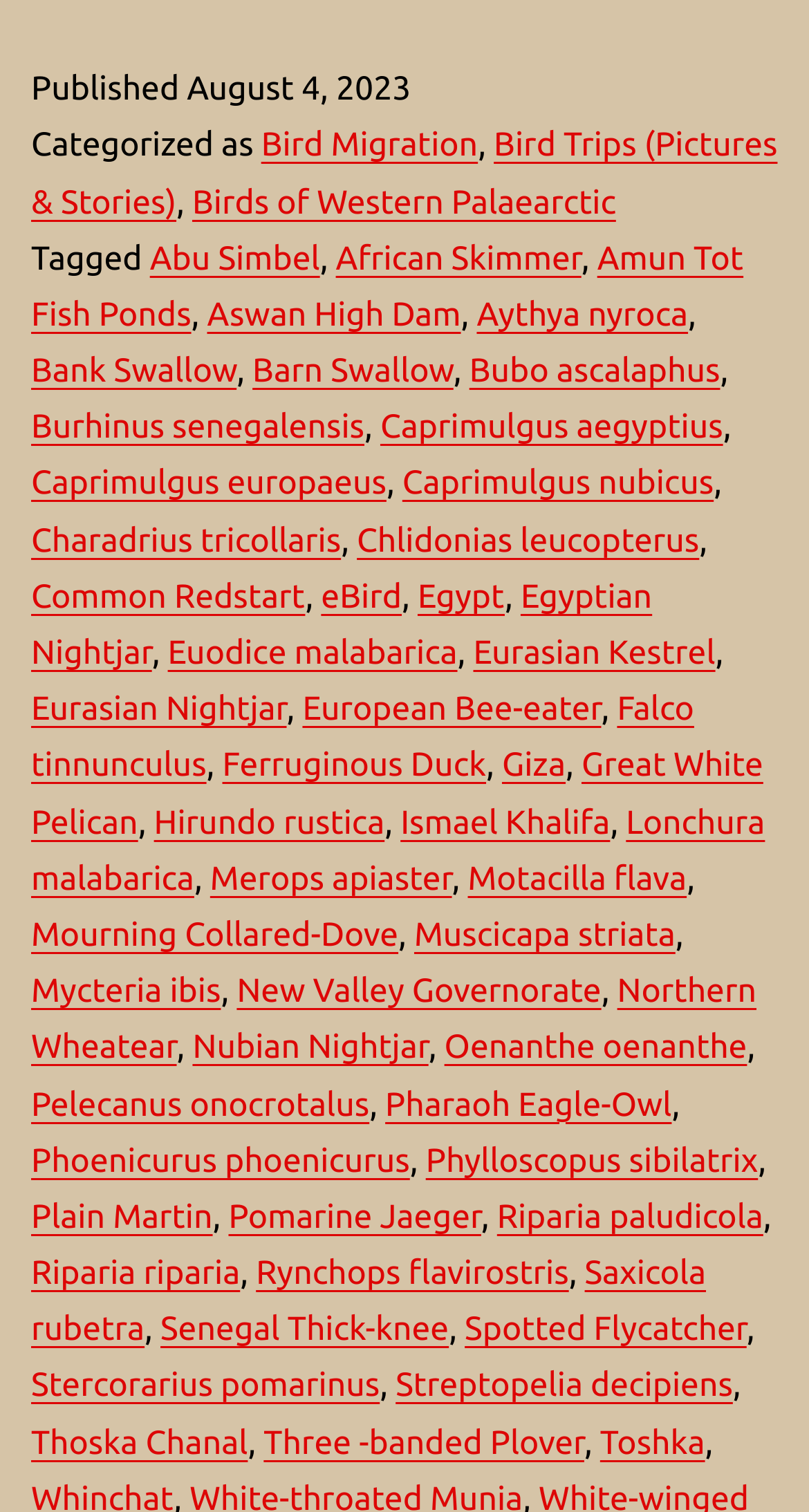What is the name of the bird species mentioned in the article?
Please give a detailed and elaborate answer to the question.

The article mentions various bird species, one of which is 'African Skimmer', which can be found in the list of links under the 'Tagged' section.